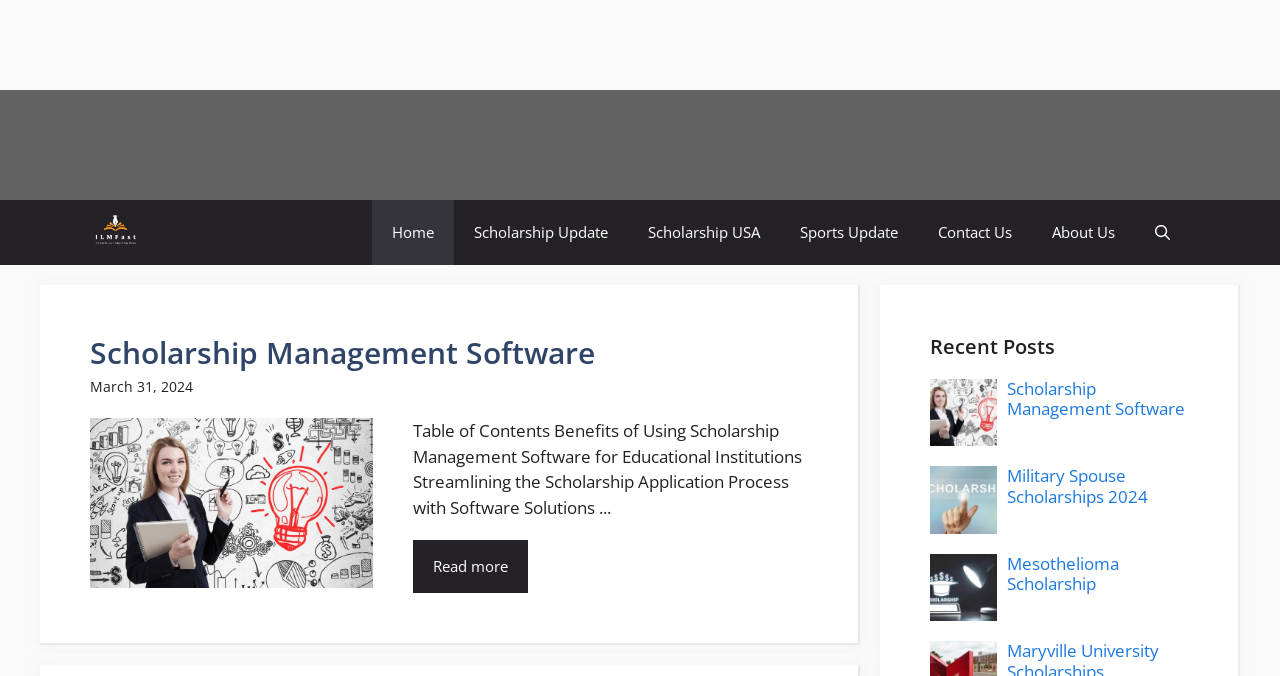Find the bounding box coordinates of the element I should click to carry out the following instruction: "Click the Home link".

None